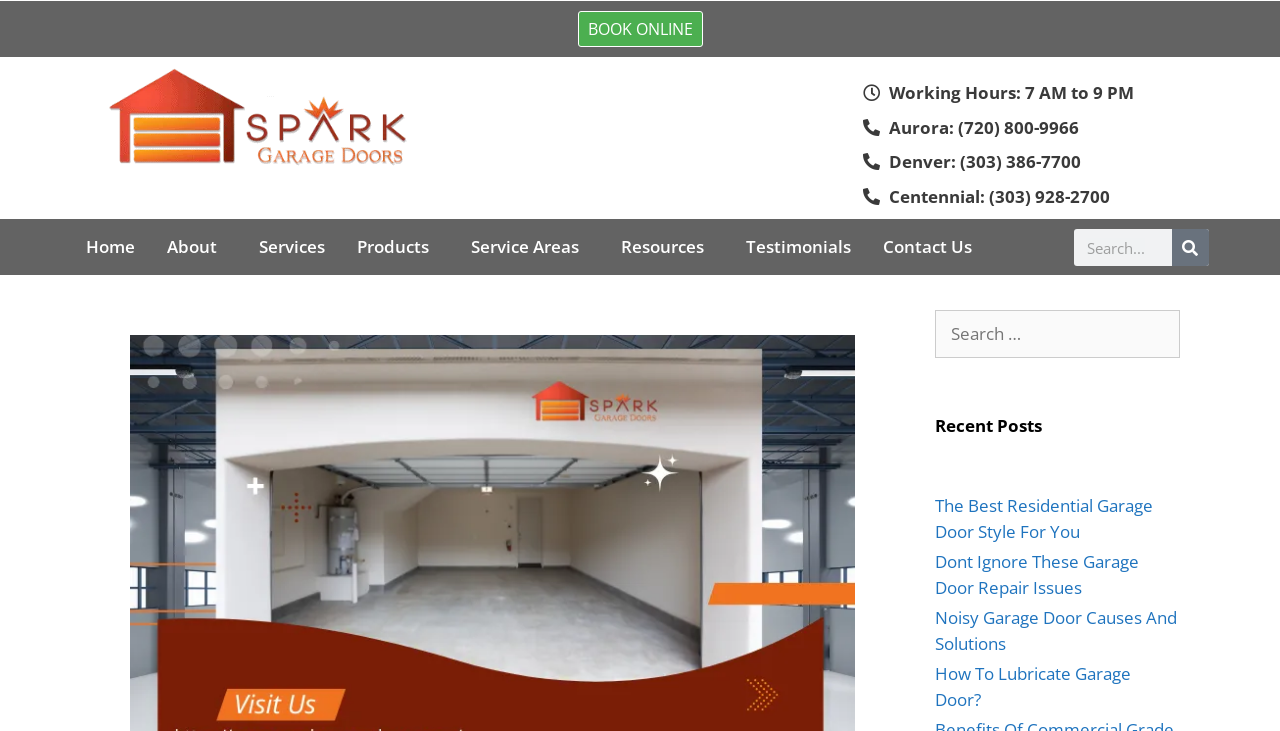Answer succinctly with a single word or phrase:
What is the company name of the garage door repair service?

Spark Garage Doors